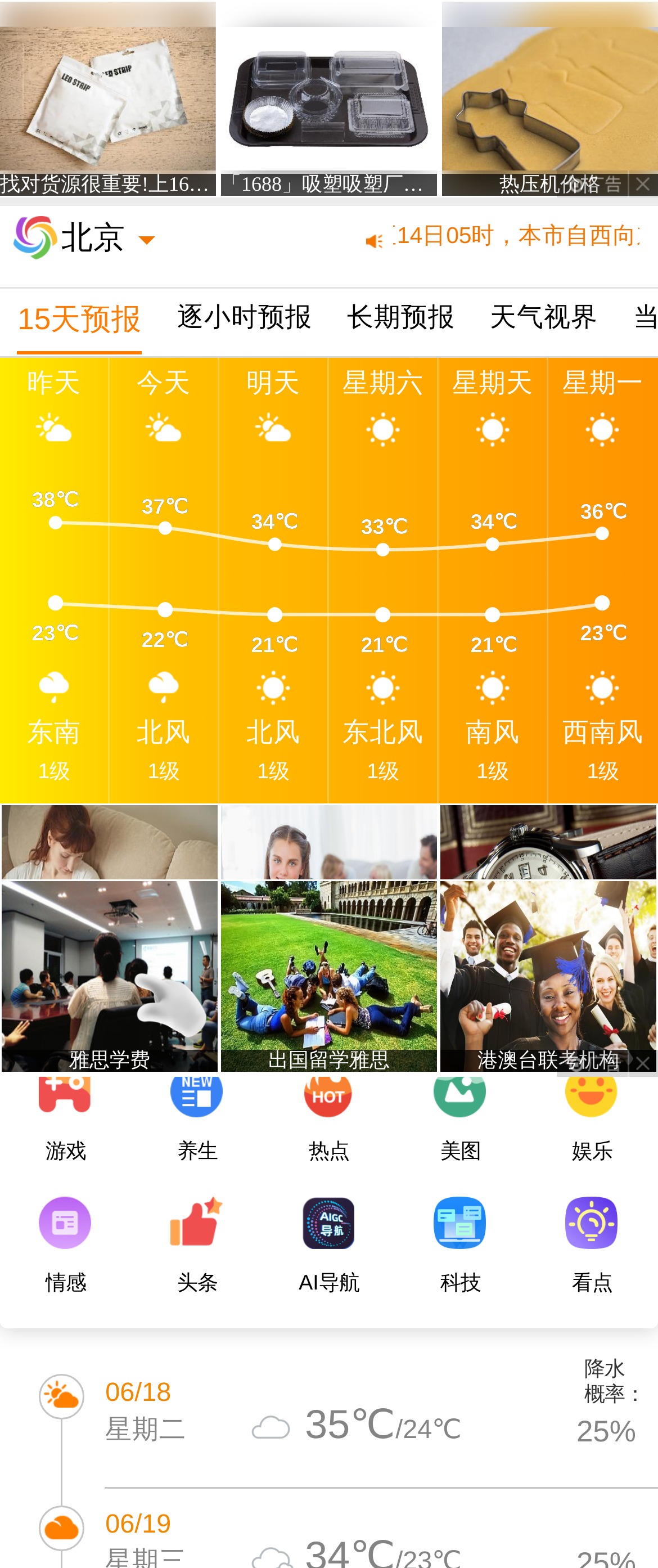Carefully examine the image and provide an in-depth answer to the question: What is the current weather warning?

I found this information by looking at the link with the text '北京市气象台2024年6月13日12时34分发布雷电黄色预警信号...' which indicates a weather warning.